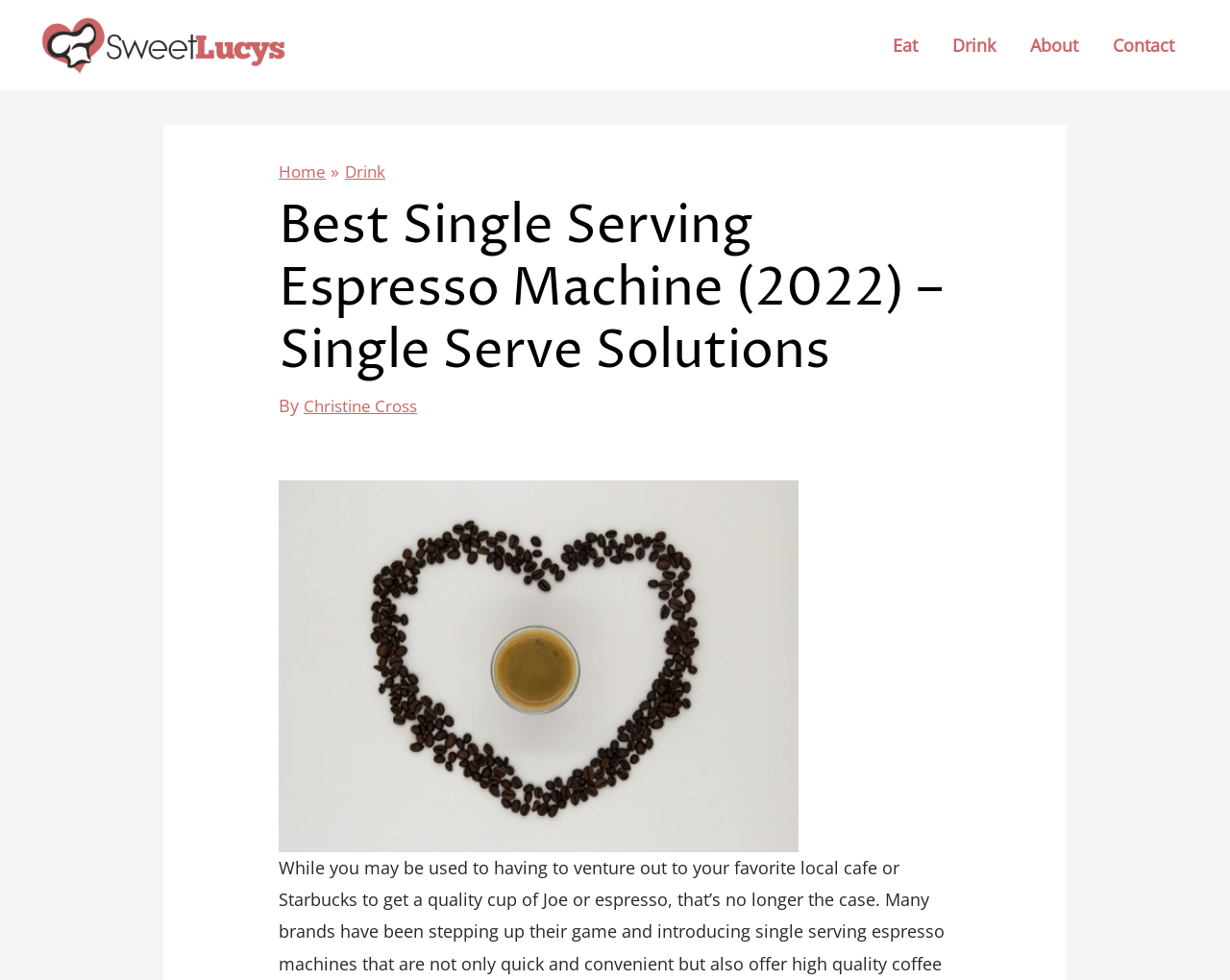How many images are on the webpage? Based on the image, give a response in one word or a short phrase.

2